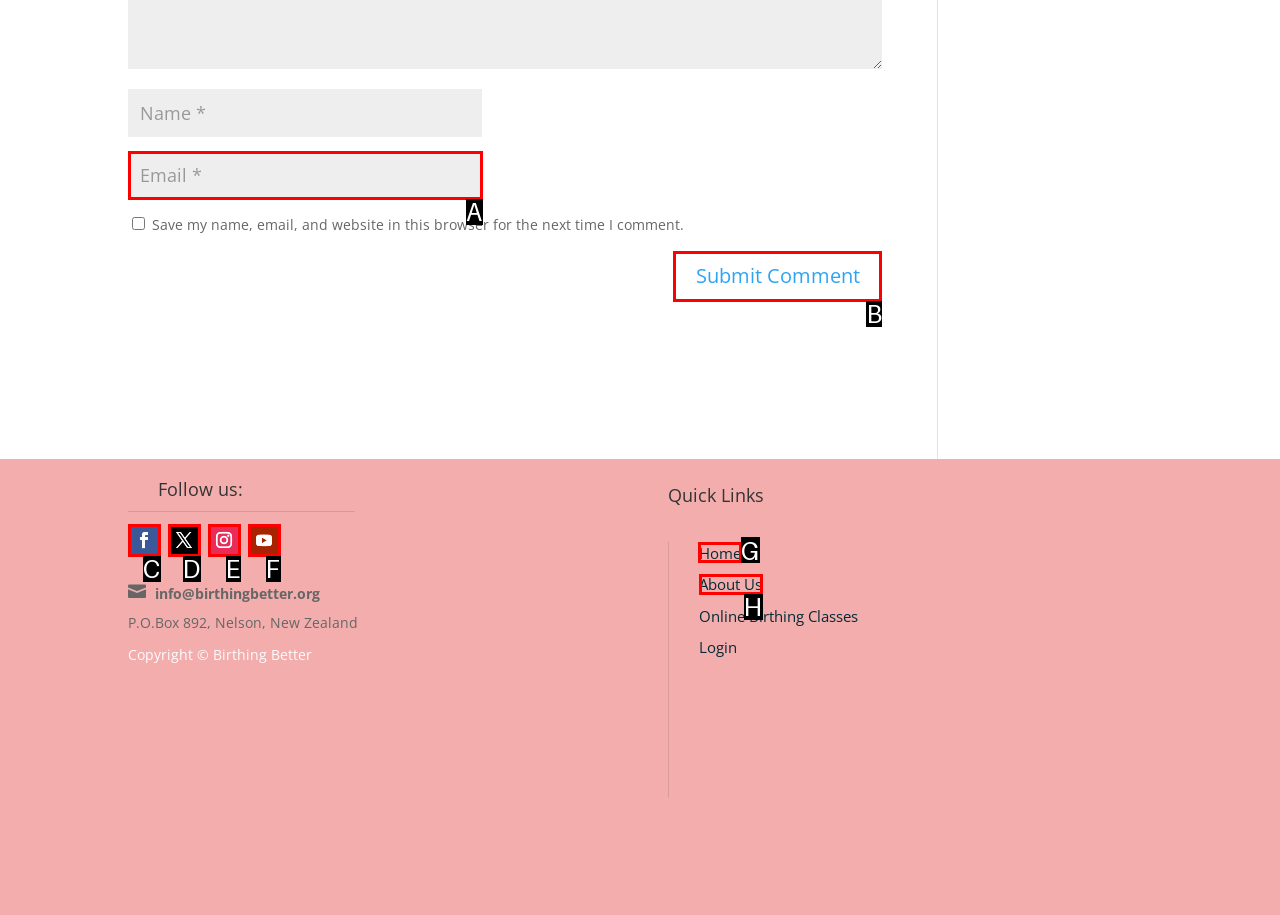Tell me which UI element to click to fulfill the given task: Go to the home page. Respond with the letter of the correct option directly.

G